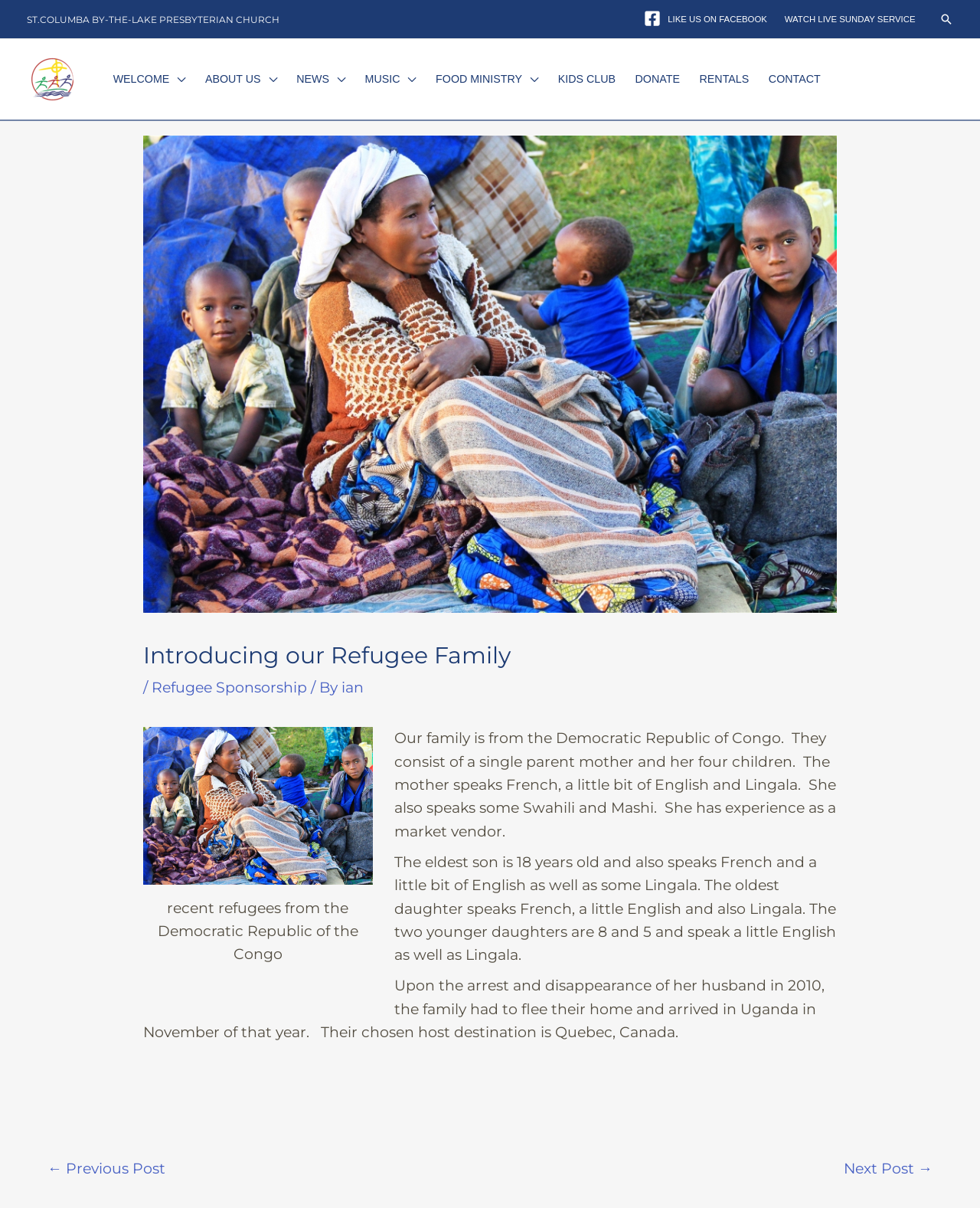Provide the bounding box coordinates of the HTML element described by the text: "FOOD MINISTRY".

[0.425, 0.052, 0.549, 0.079]